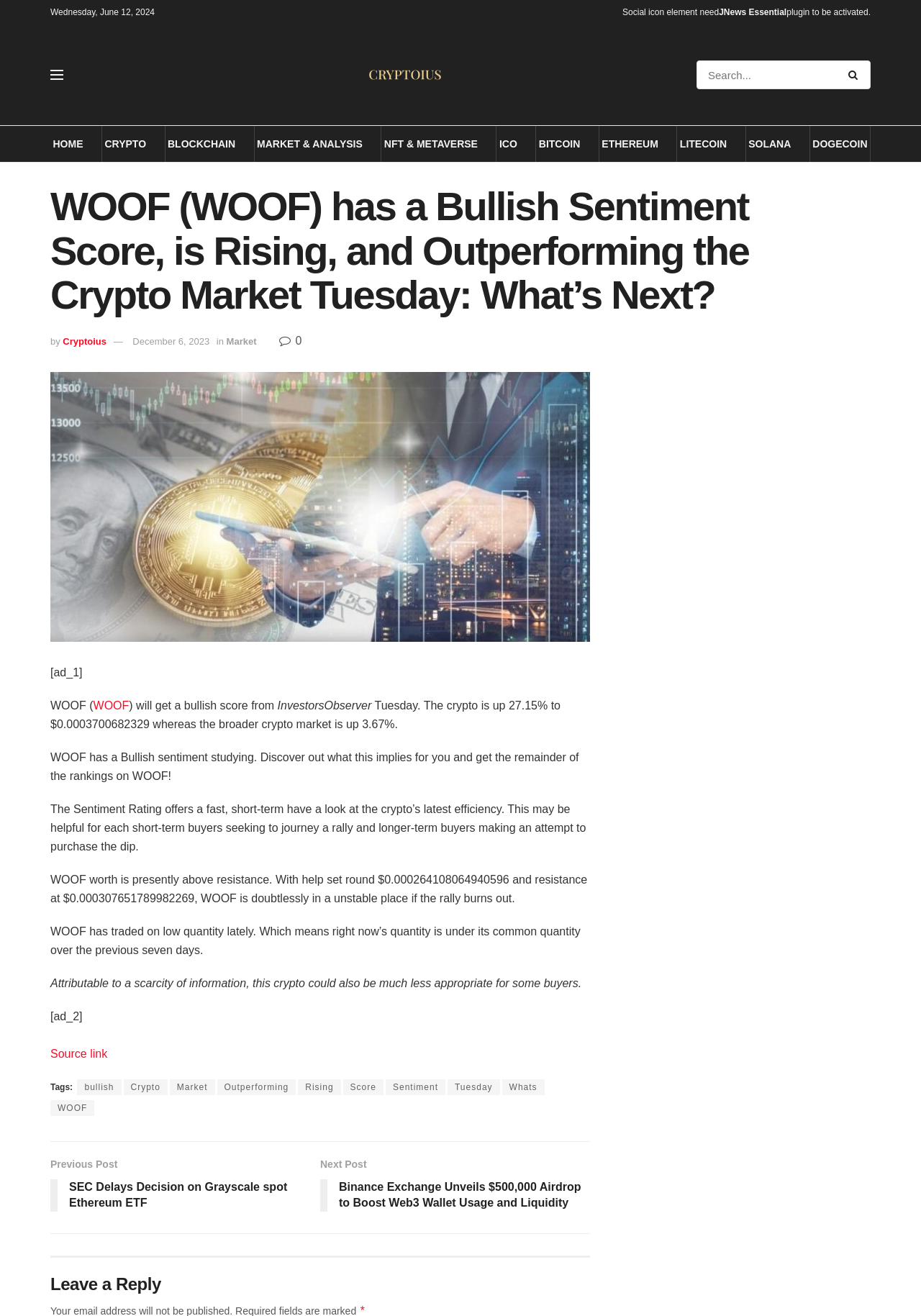Extract the top-level heading from the webpage and provide its text.

WOOF (WOOF) has a Bullish Sentiment Score, is Rising, and Outperforming the Crypto Market Tuesday: What’s Next?